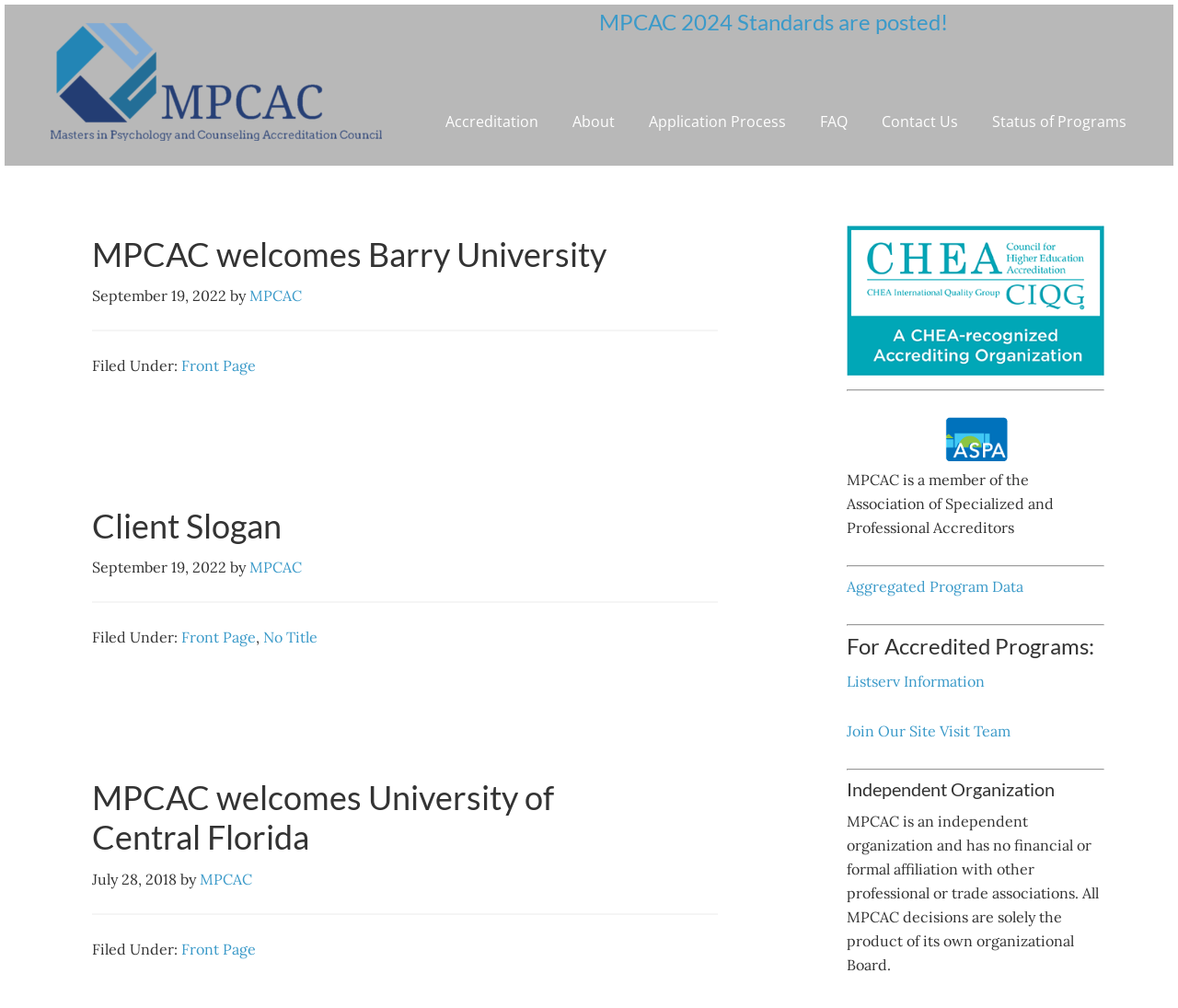Locate the bounding box coordinates of the clickable area to execute the instruction: "Learn about 'DUTCH CULTURE'". Provide the coordinates as four float numbers between 0 and 1, represented as [left, top, right, bottom].

None